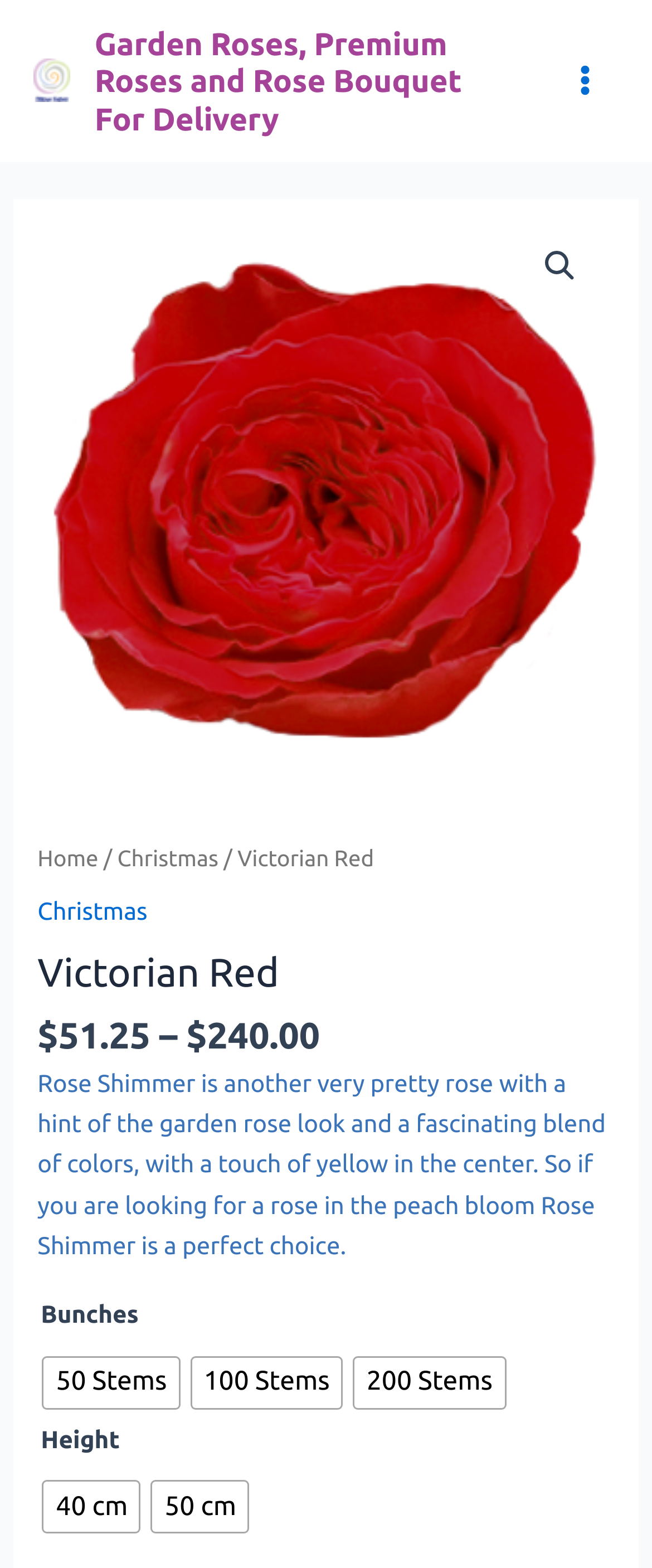Given the element description "100 Stems", identify the bounding box of the corresponding UI element.

[0.294, 0.866, 0.524, 0.898]